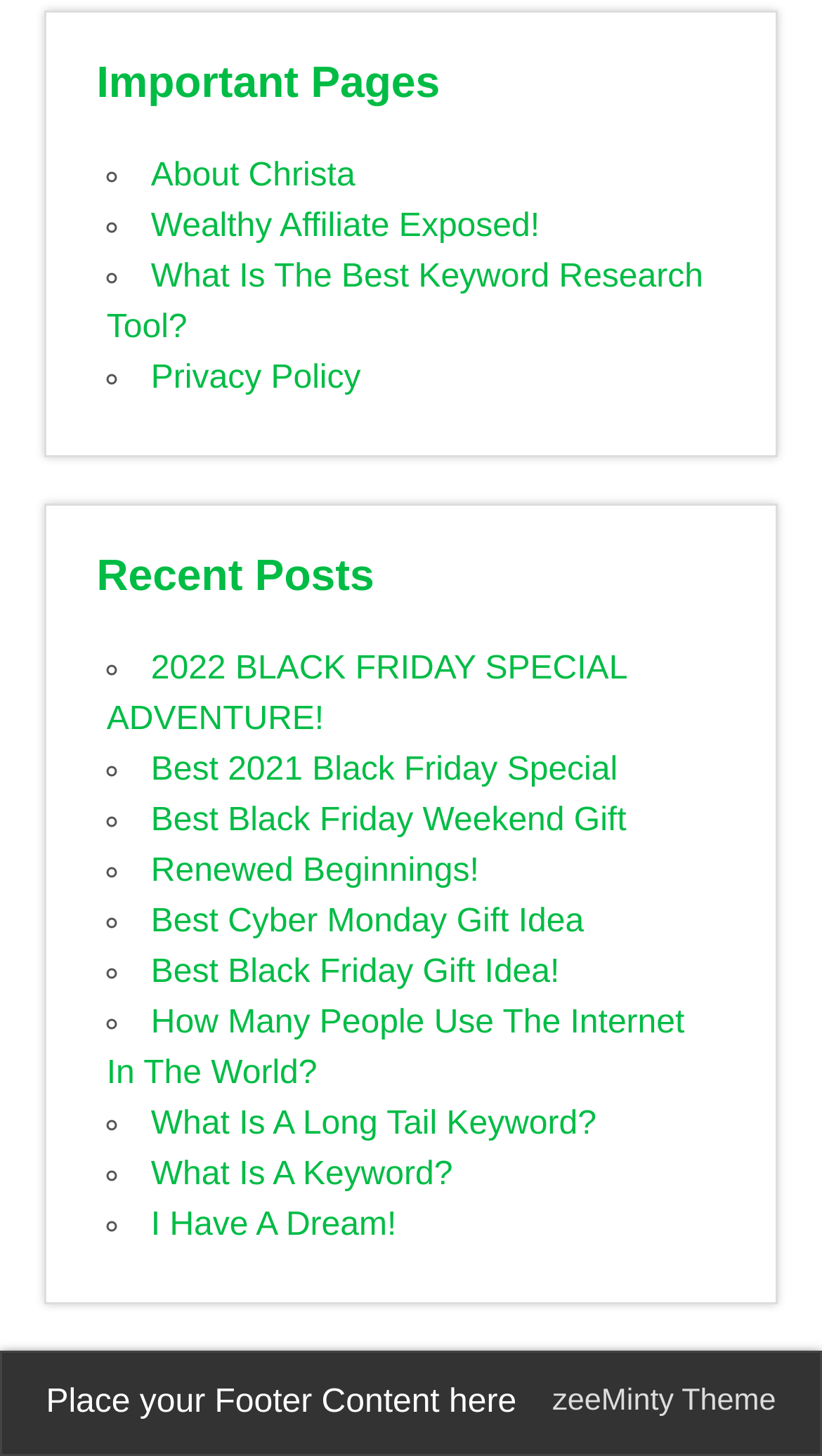Could you highlight the region that needs to be clicked to execute the instruction: "Visit 'What Is The Best Keyword Research Tool?' page"?

[0.13, 0.178, 0.855, 0.237]